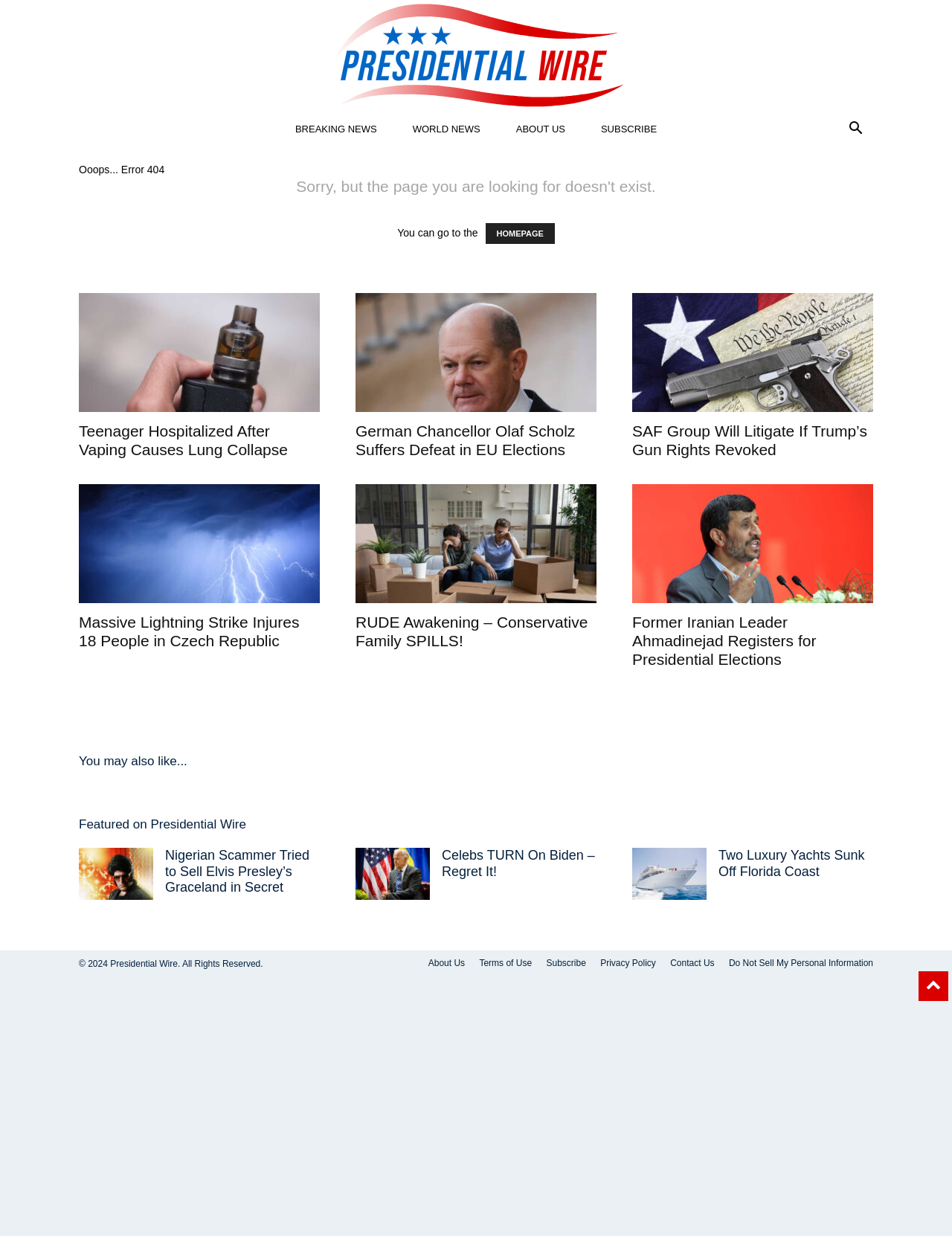Can you determine the bounding box coordinates of the area that needs to be clicked to fulfill the following instruction: "search for something"?

[0.88, 0.1, 0.917, 0.11]